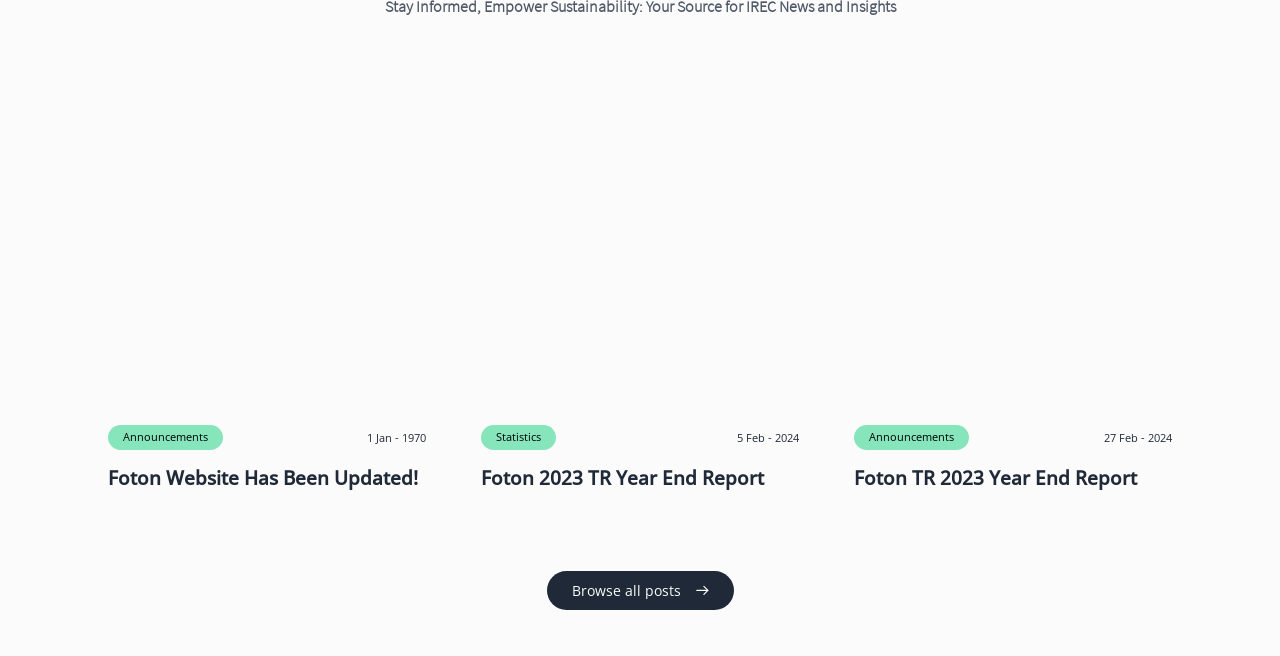Find and indicate the bounding box coordinates of the region you should select to follow the given instruction: "View Foton Website Has Been Updated!".

[0.084, 0.707, 0.326, 0.748]